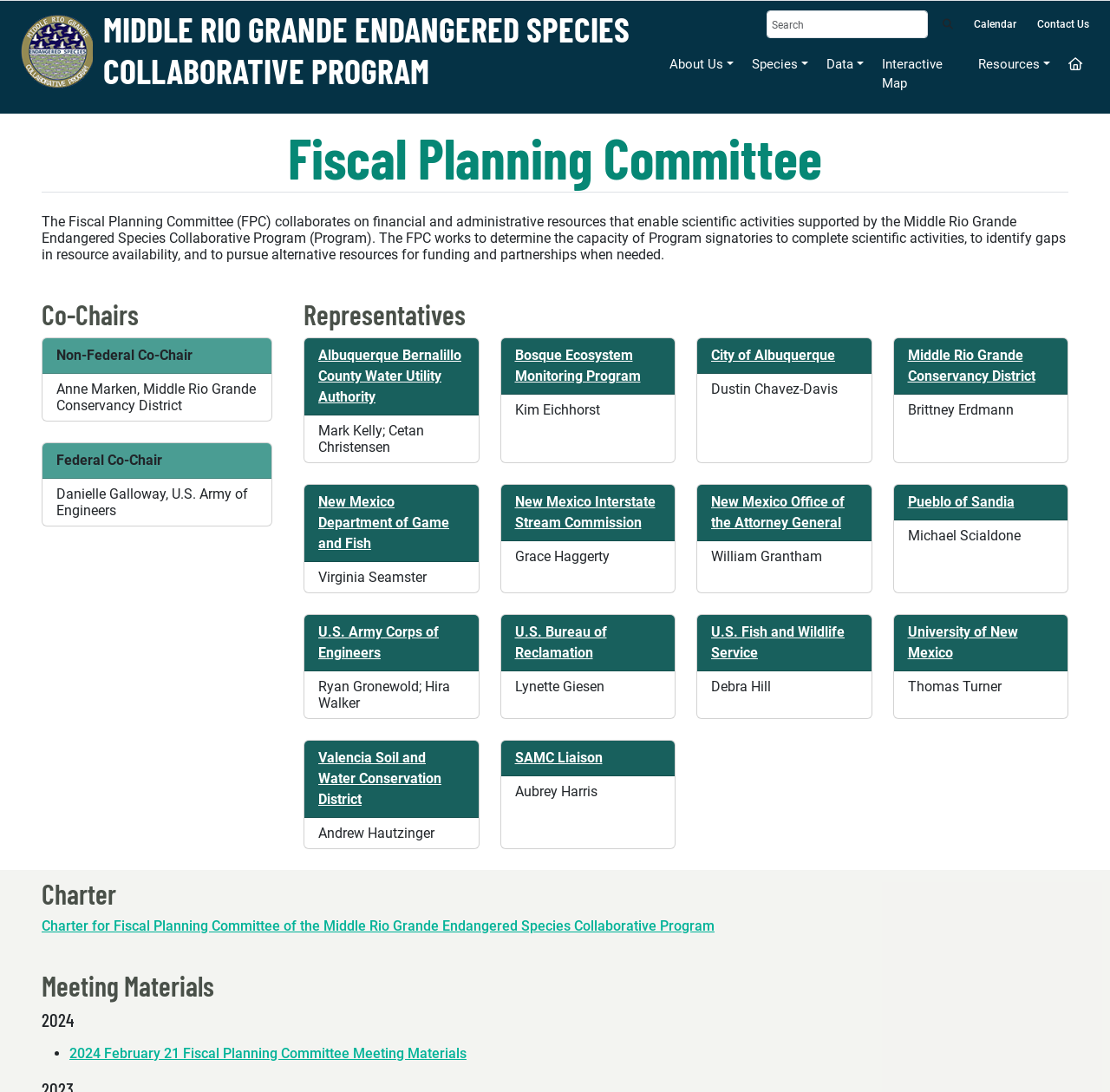Respond to the question below with a concise word or phrase:
What is the purpose of the Fiscal Planning Committee?

Collaborate on financial resources